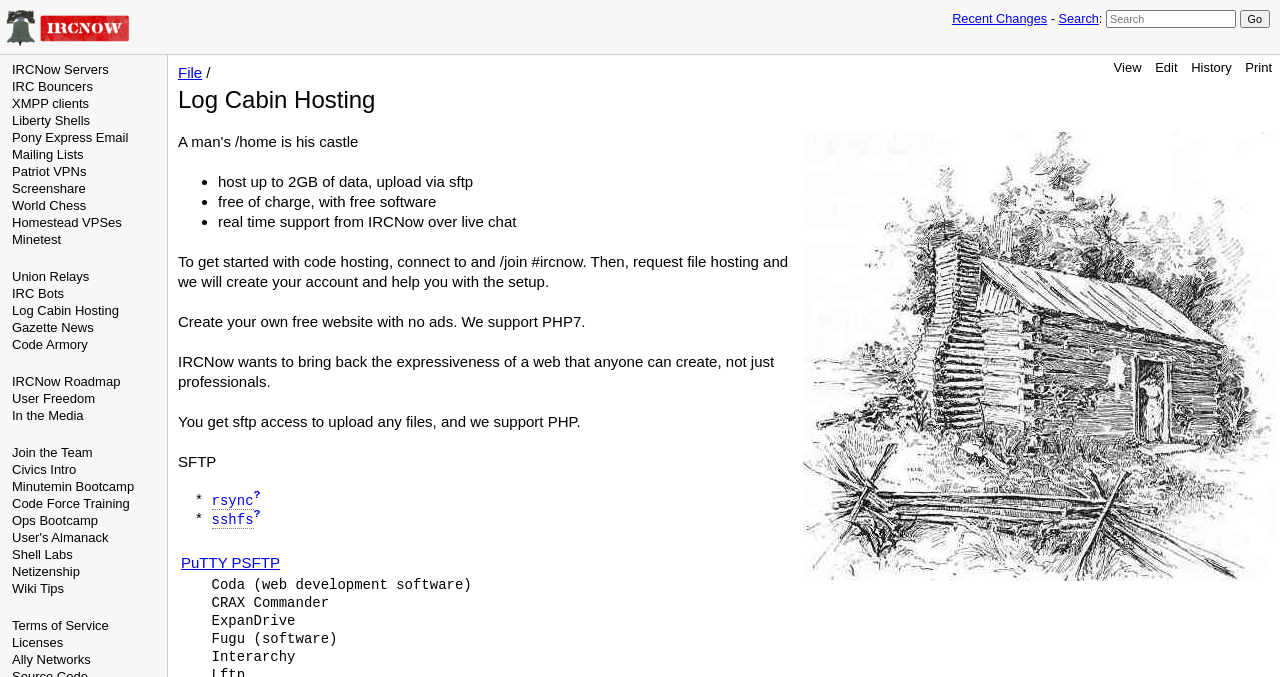Please analyze the image and provide a thorough answer to the question:
What is the name of the chat channel for requesting file hosting?

The webpage states that to get started with code hosting, users need to 'connect to and /join #ircnow', which implies that #ircnow is the chat channel for requesting file hosting.